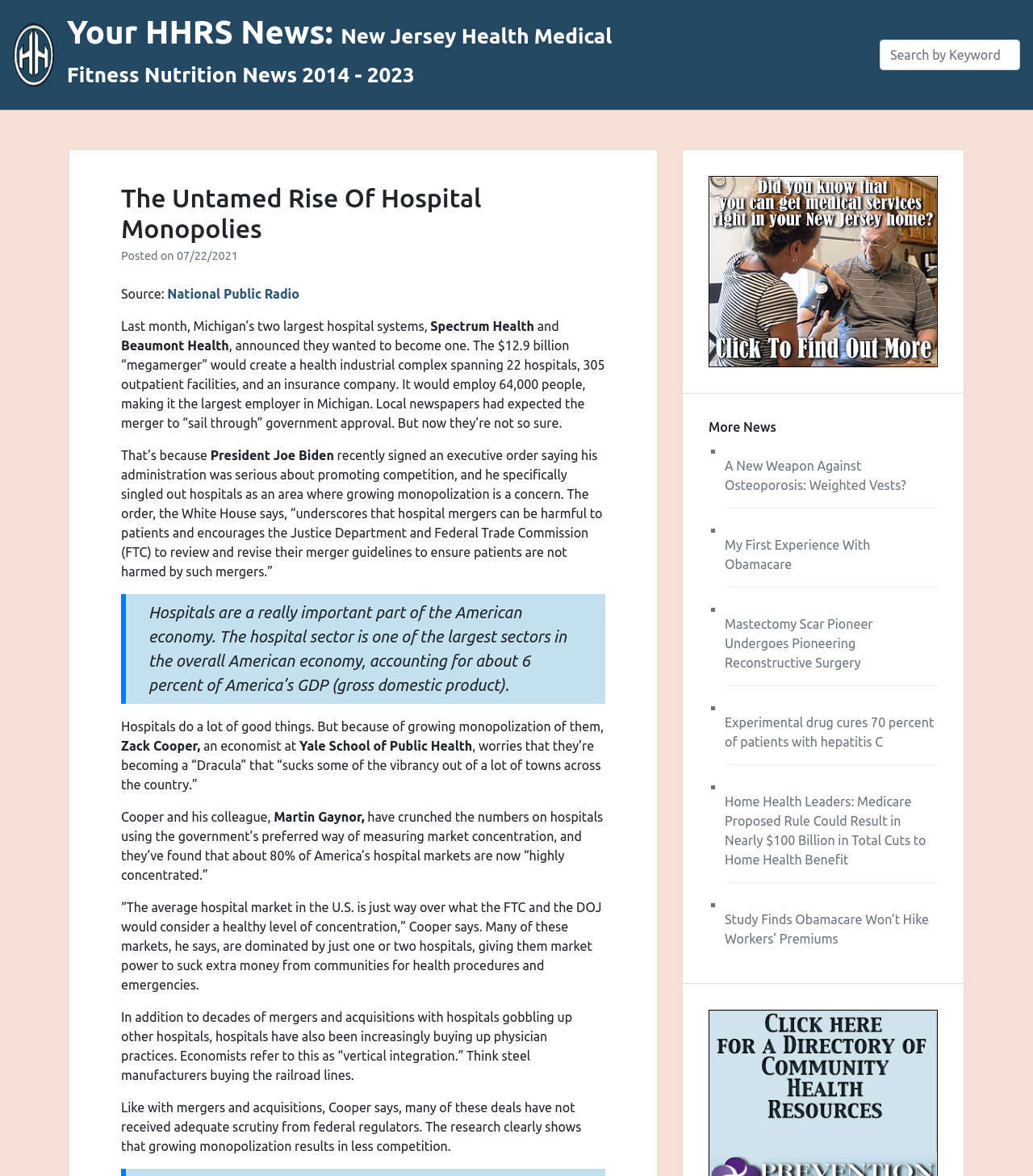Please find the bounding box coordinates of the element that must be clicked to perform the given instruction: "Read more about The Untamed Rise Of Hospital Monopolies". The coordinates should be four float numbers from 0 to 1, i.e., [left, top, right, bottom].

[0.117, 0.155, 0.586, 0.208]